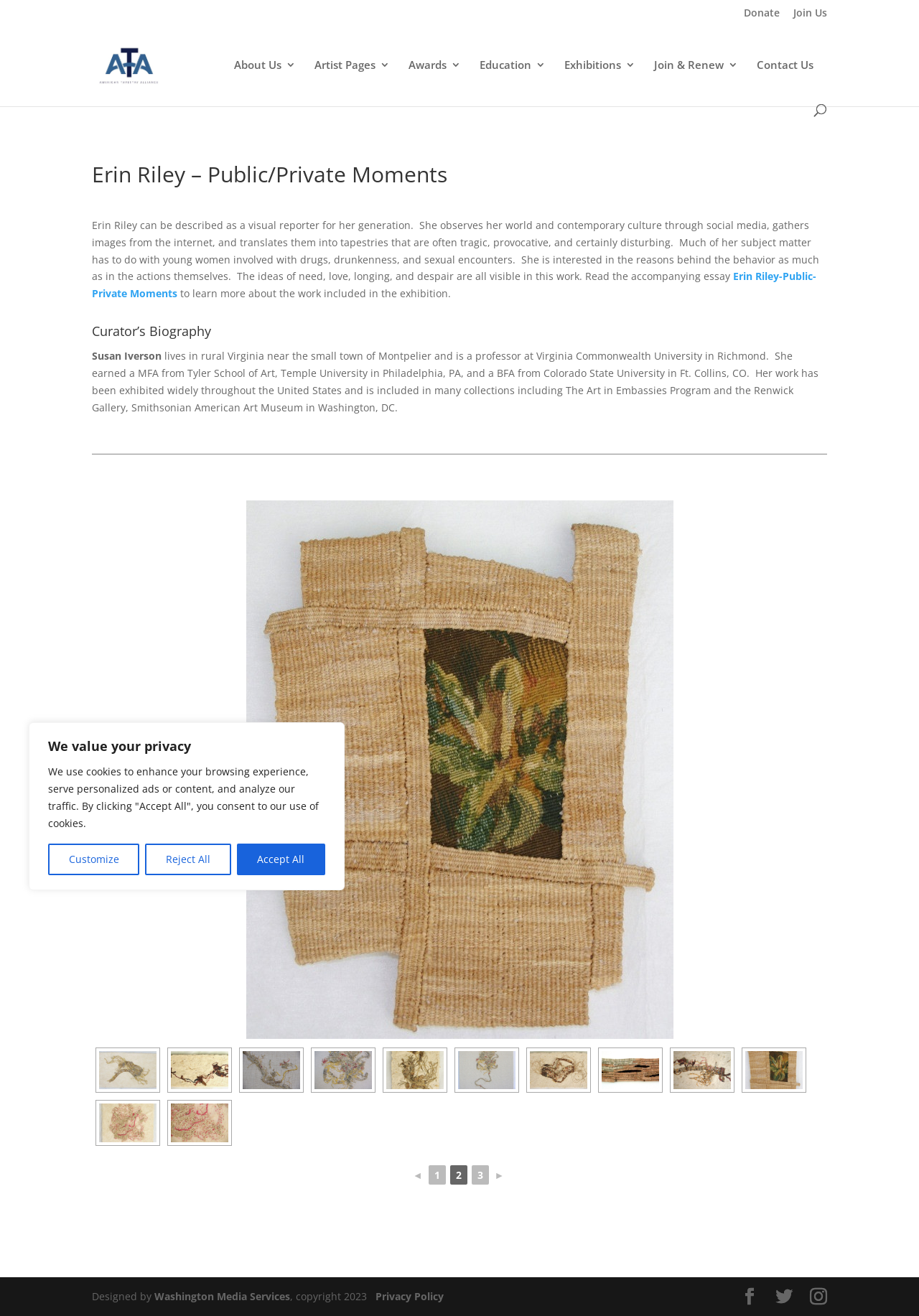Provide the bounding box coordinates of the HTML element this sentence describes: "Web Development".

None